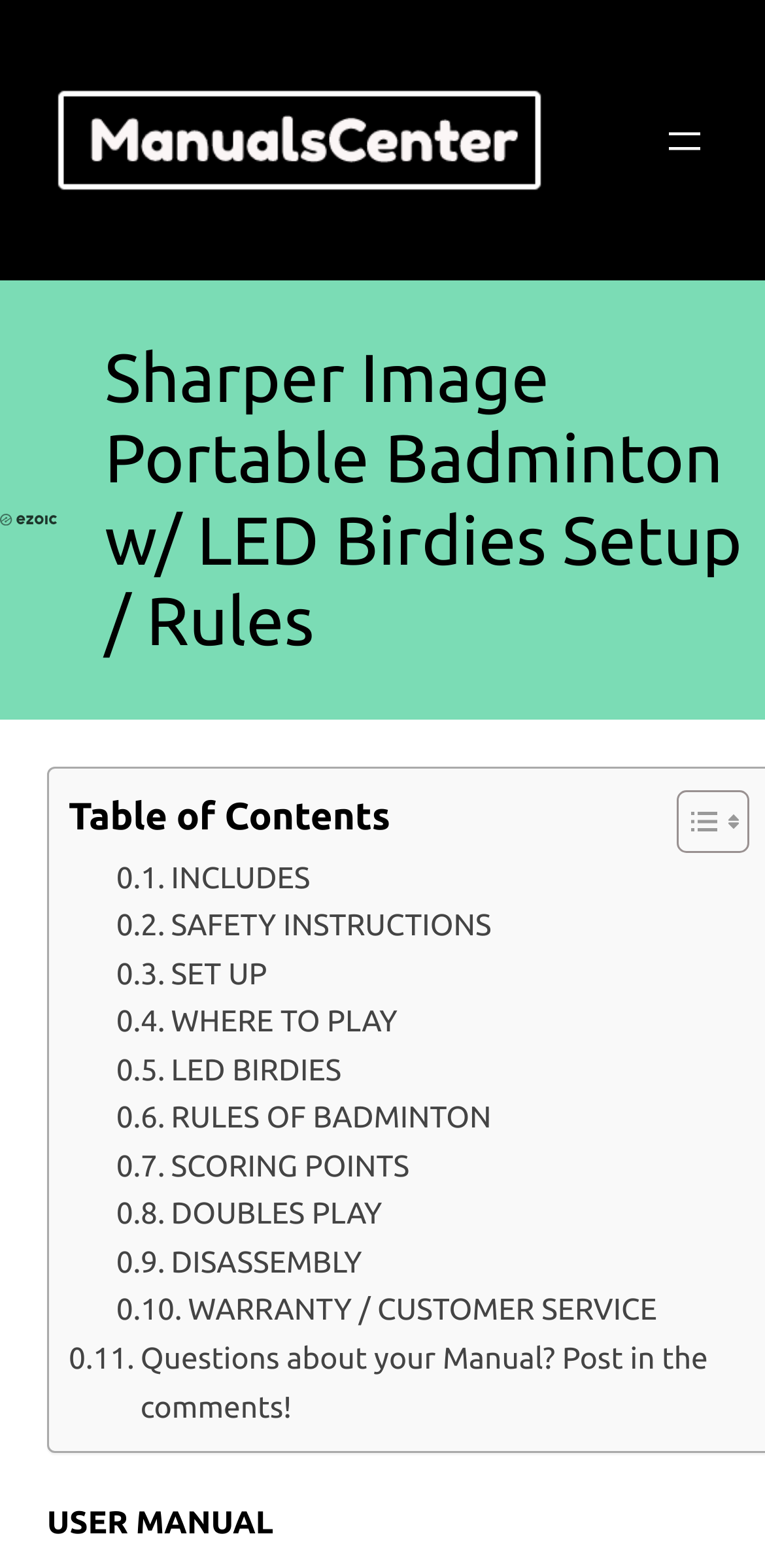Identify the bounding box coordinates of the element to click to follow this instruction: 'Open the menu'. Ensure the coordinates are four float values between 0 and 1, provided as [left, top, right, bottom].

[0.865, 0.074, 0.926, 0.104]